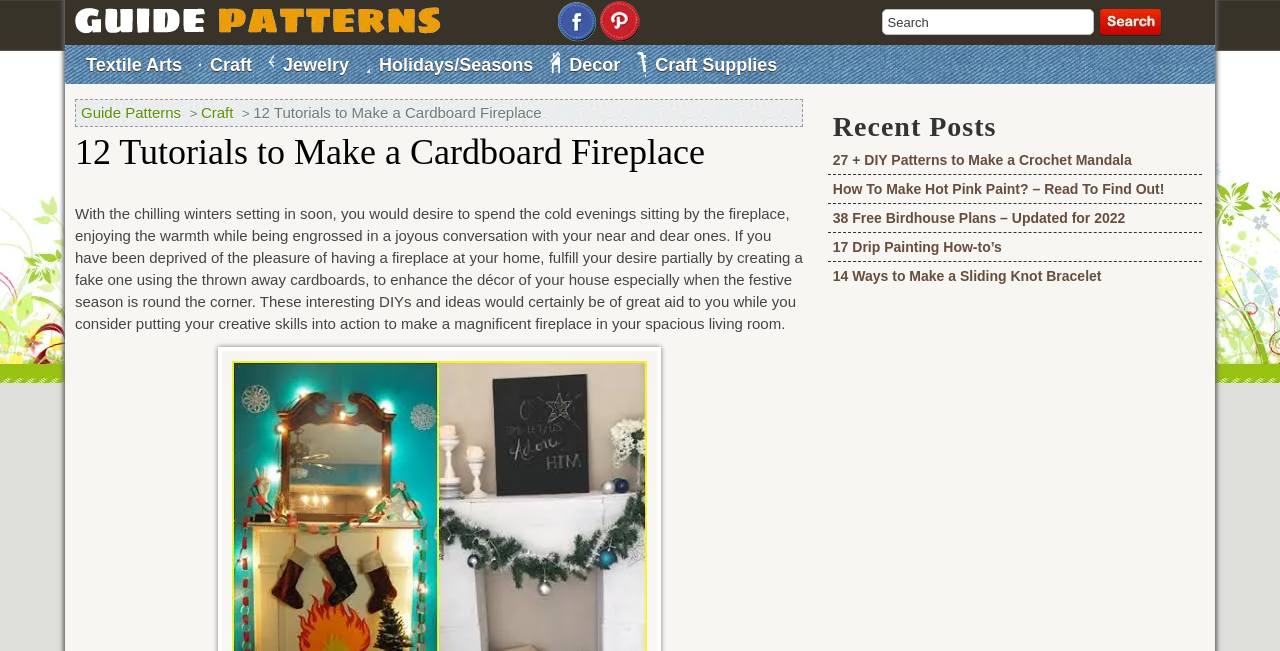Determine the bounding box coordinates for the clickable element required to fulfill the instruction: "View the 12 Tutorials to Make a Cardboard Fireplace guide". Provide the coordinates as four float numbers between 0 and 1, i.e., [left, top, right, bottom].

[0.059, 0.203, 0.627, 0.264]